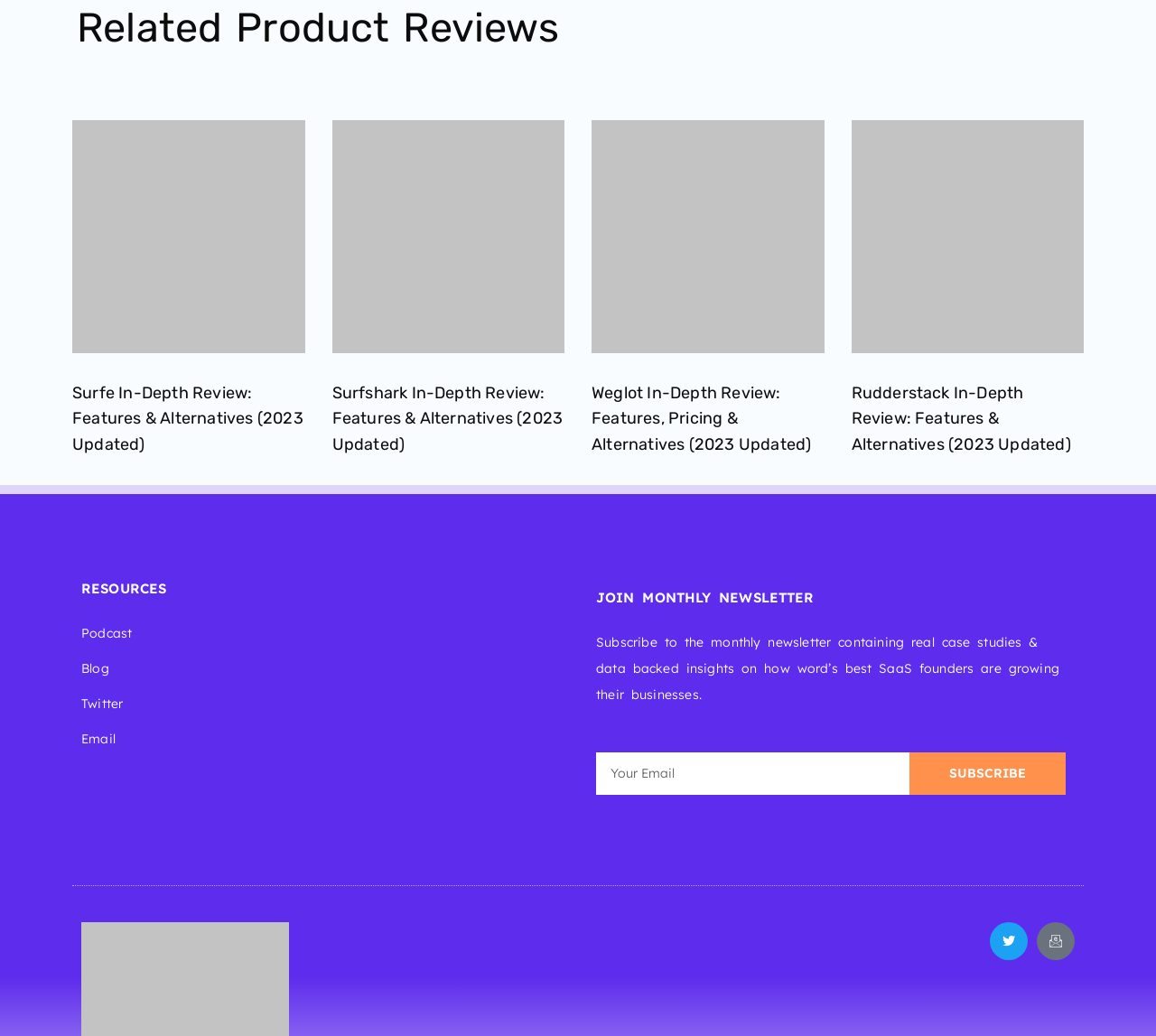Show the bounding box coordinates of the element that should be clicked to complete the task: "Explore DNA Methyltransferases".

None